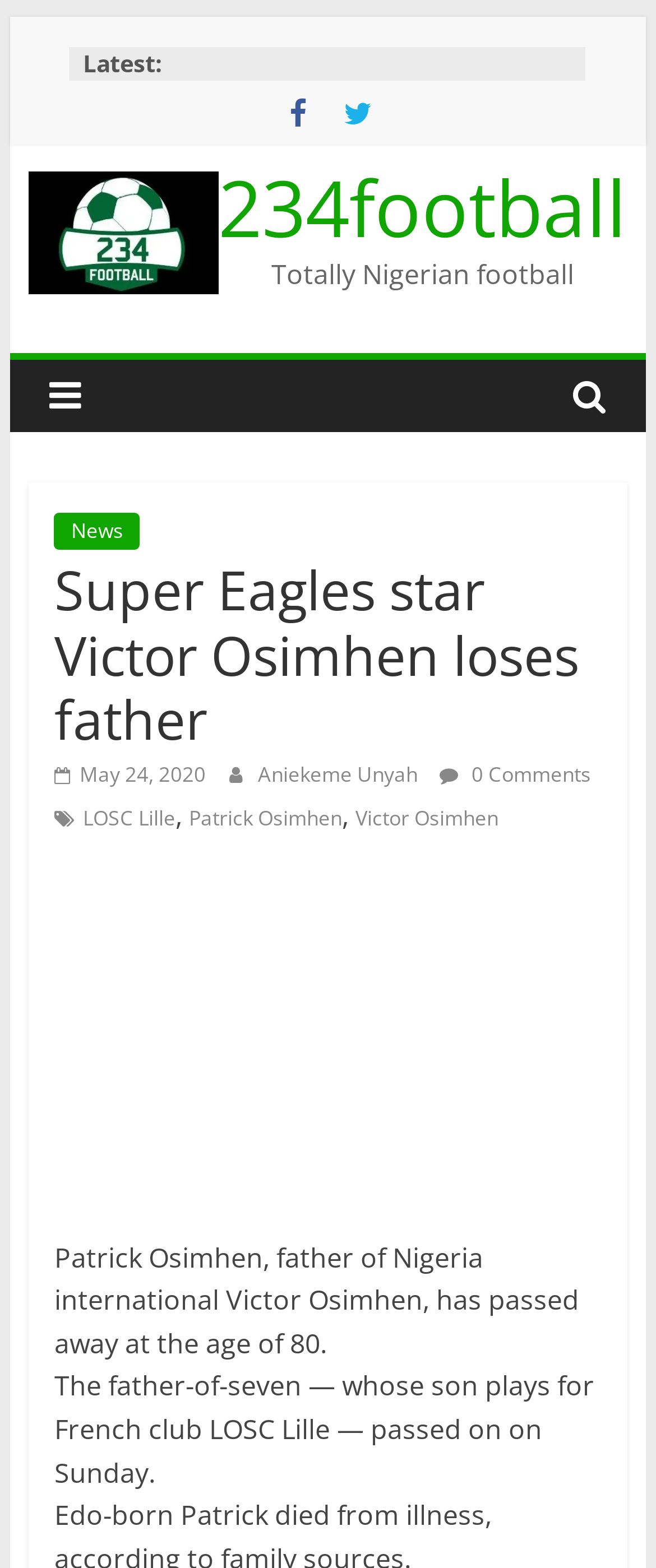Please provide the bounding box coordinates for the element that needs to be clicked to perform the instruction: "Click on the 'News' link". The coordinates must consist of four float numbers between 0 and 1, formatted as [left, top, right, bottom].

[0.083, 0.327, 0.213, 0.351]